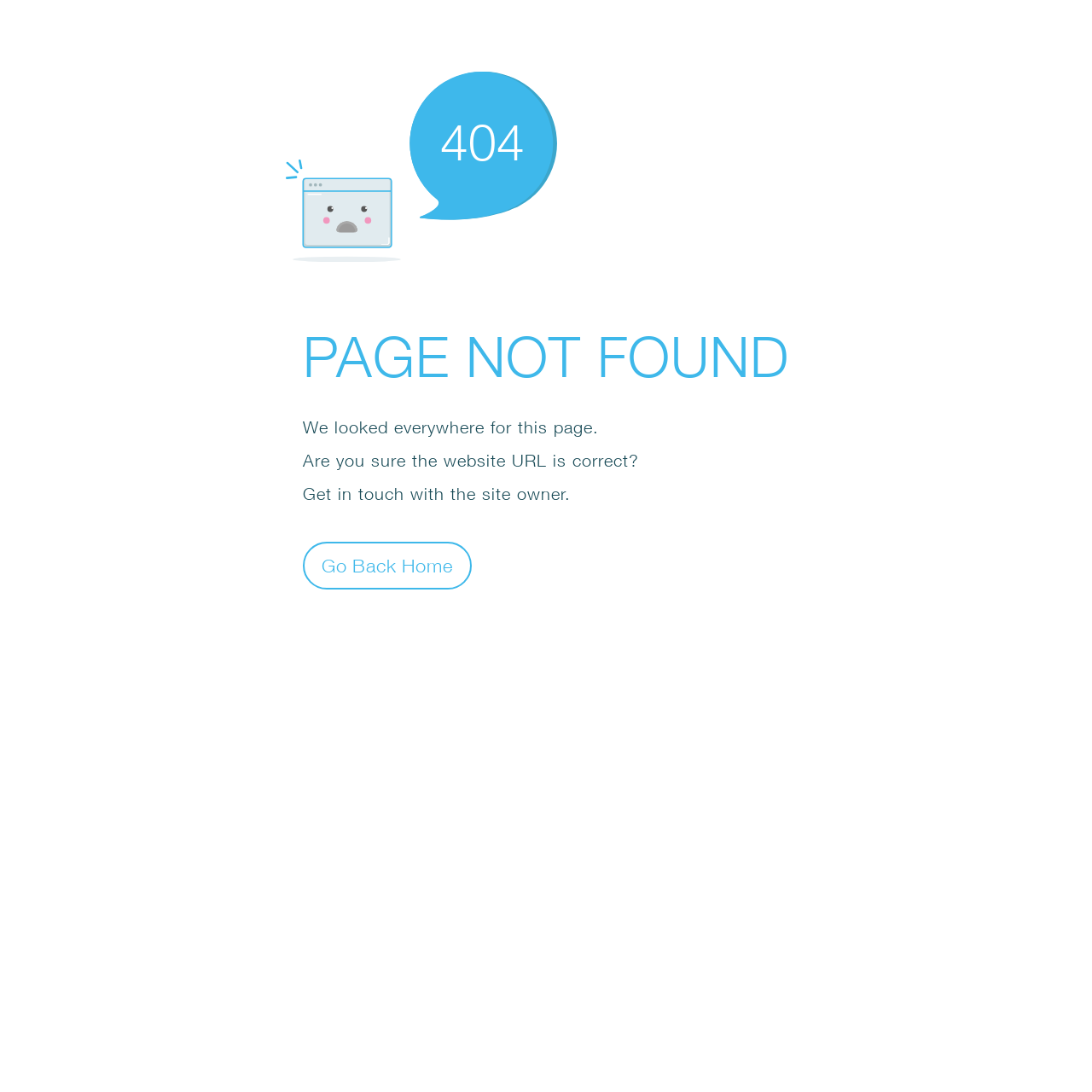By analyzing the image, answer the following question with a detailed response: What is the main issue described on the page?

The main issue is described as 'PAGE NOT FOUND' in a static text element, which is a direct child of the Root Element 'Error'.